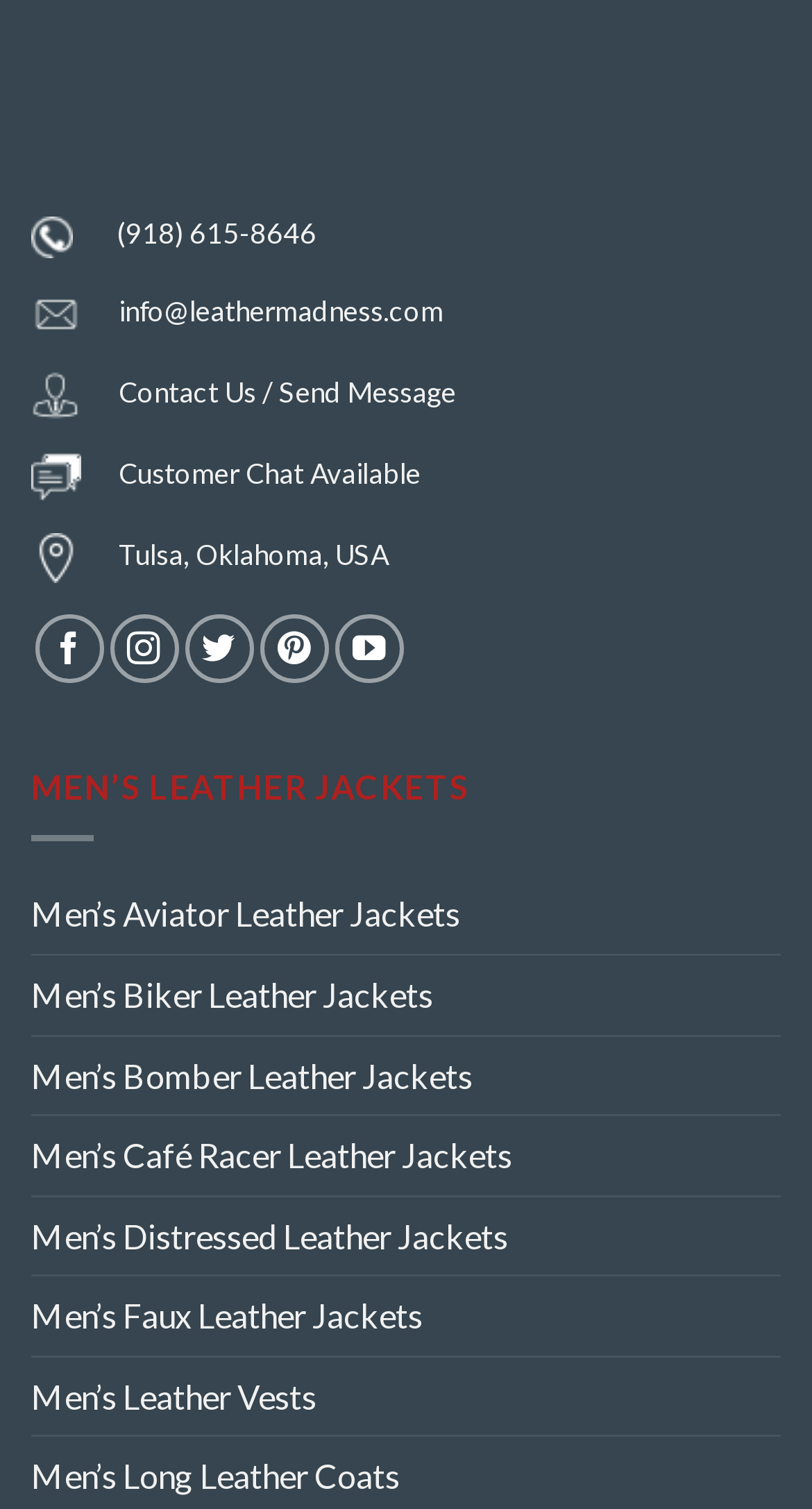Indicate the bounding box coordinates of the element that needs to be clicked to satisfy the following instruction: "Follow Azadea Foundation on social media". The coordinates should be four float numbers between 0 and 1, i.e., [left, top, right, bottom].

None